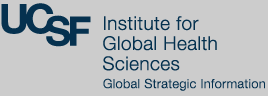What is the background color of the logo?
Look at the screenshot and respond with one word or a short phrase.

light gray